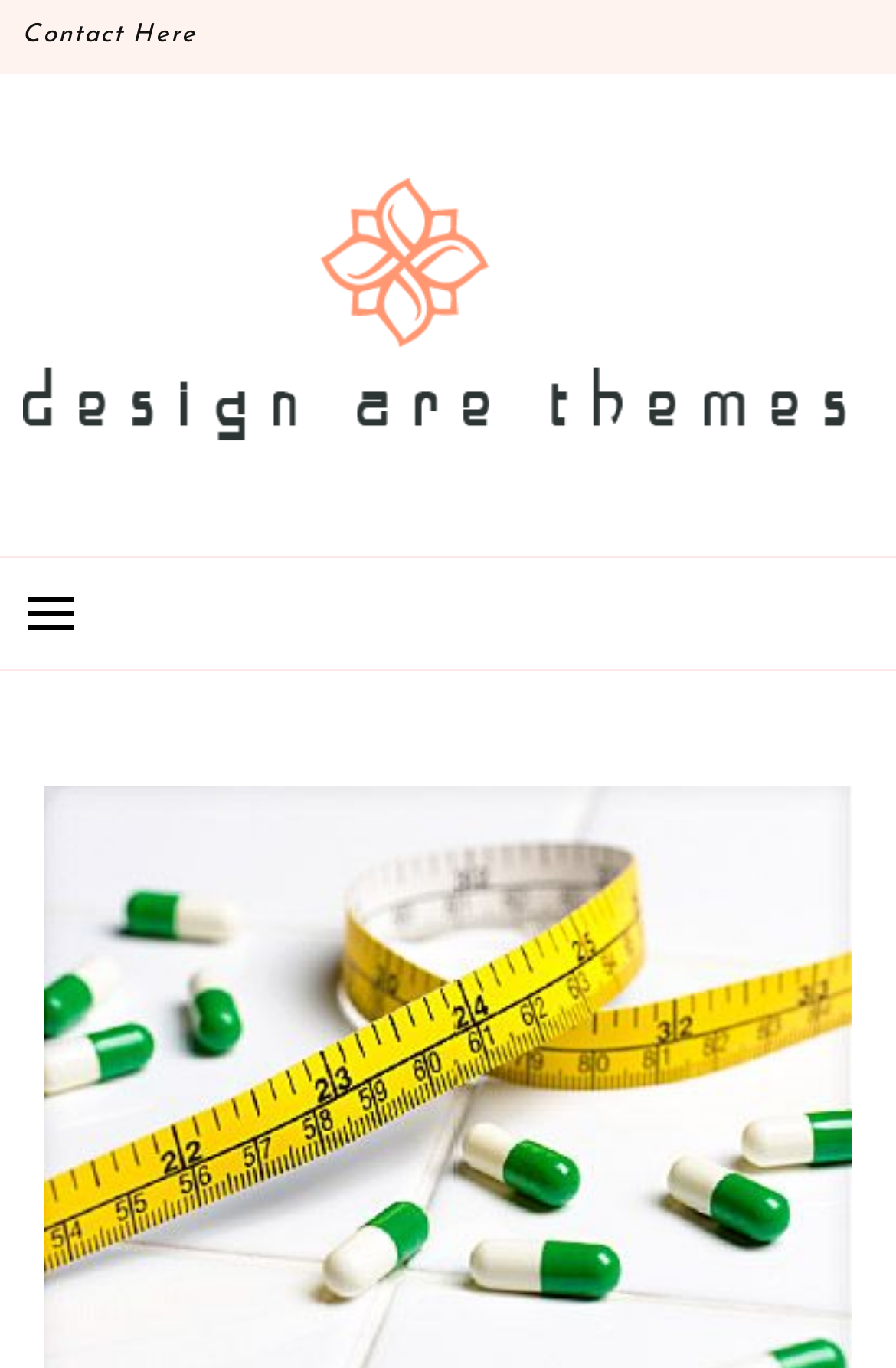What is the text below the heading?
Using the image, give a concise answer in the form of a single word or short phrase.

COLLECT PLENTY OF UNKNOWN INFO